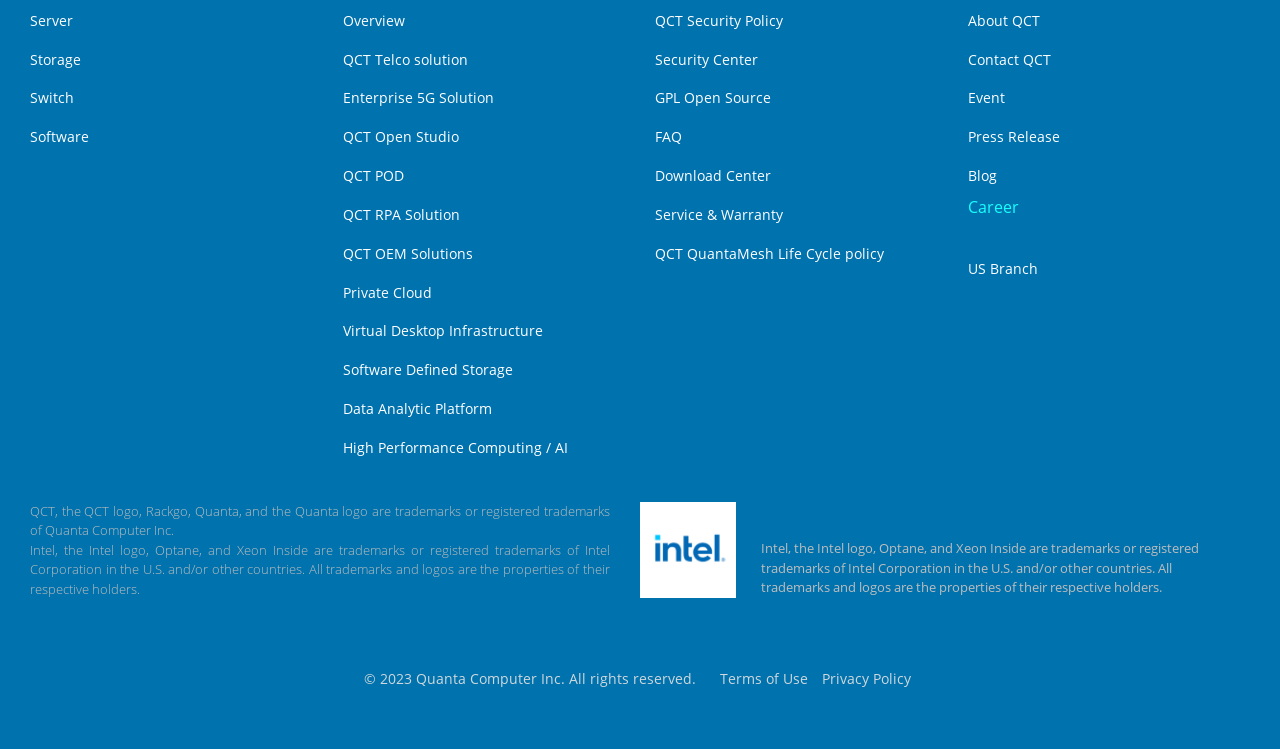Identify the bounding box coordinates for the UI element mentioned here: "QCT QuantaMesh Life Cycle policy". Provide the coordinates as four float values between 0 and 1, i.e., [left, top, right, bottom].

[0.512, 0.325, 0.691, 0.351]